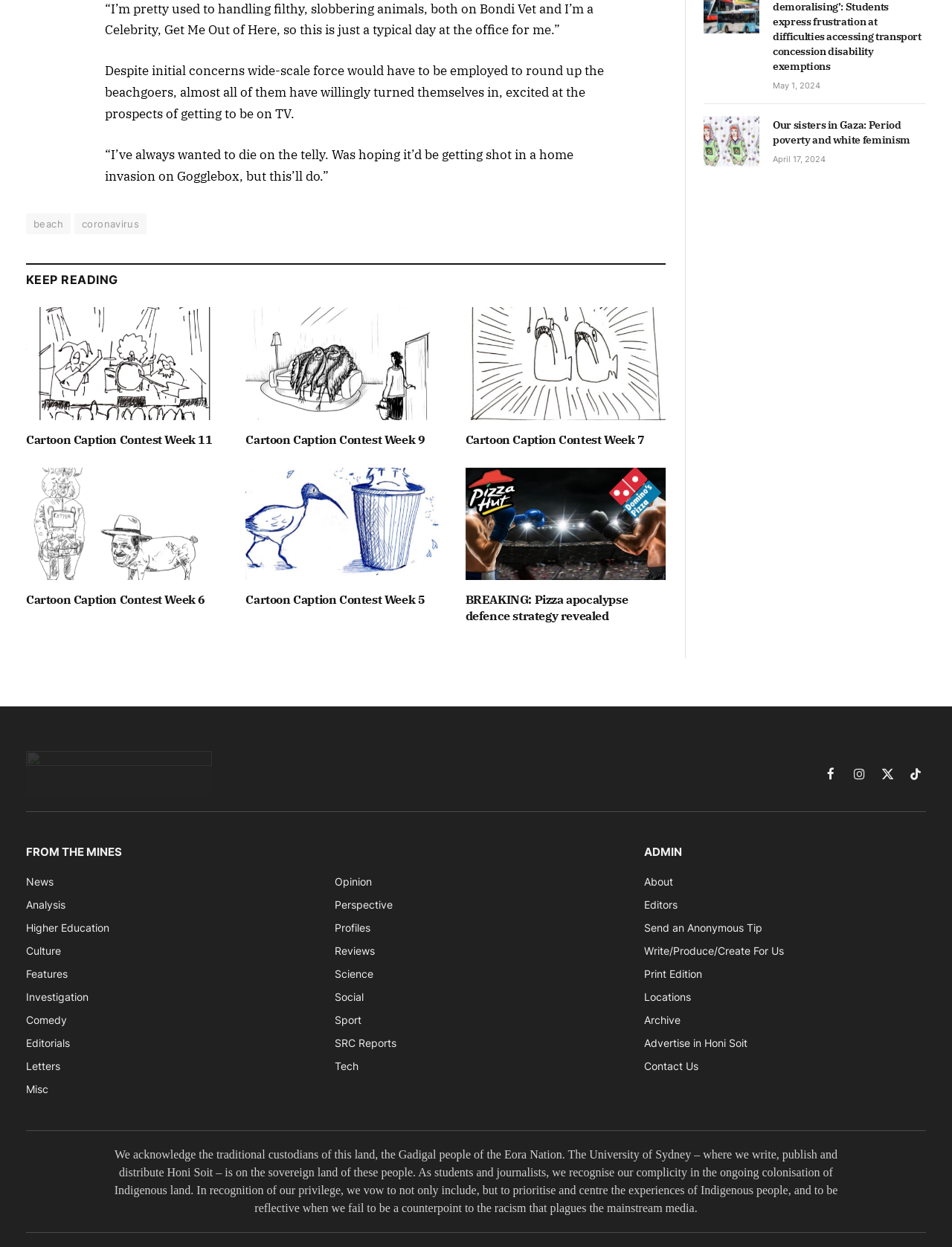Please use the details from the image to answer the following question comprehensively:
What is the topic of the article with the quote about handling filthy animals?

The article with the quote about handling filthy animals is located at the top of the webpage, and it mentions 'coronavirus' as one of the related topics.